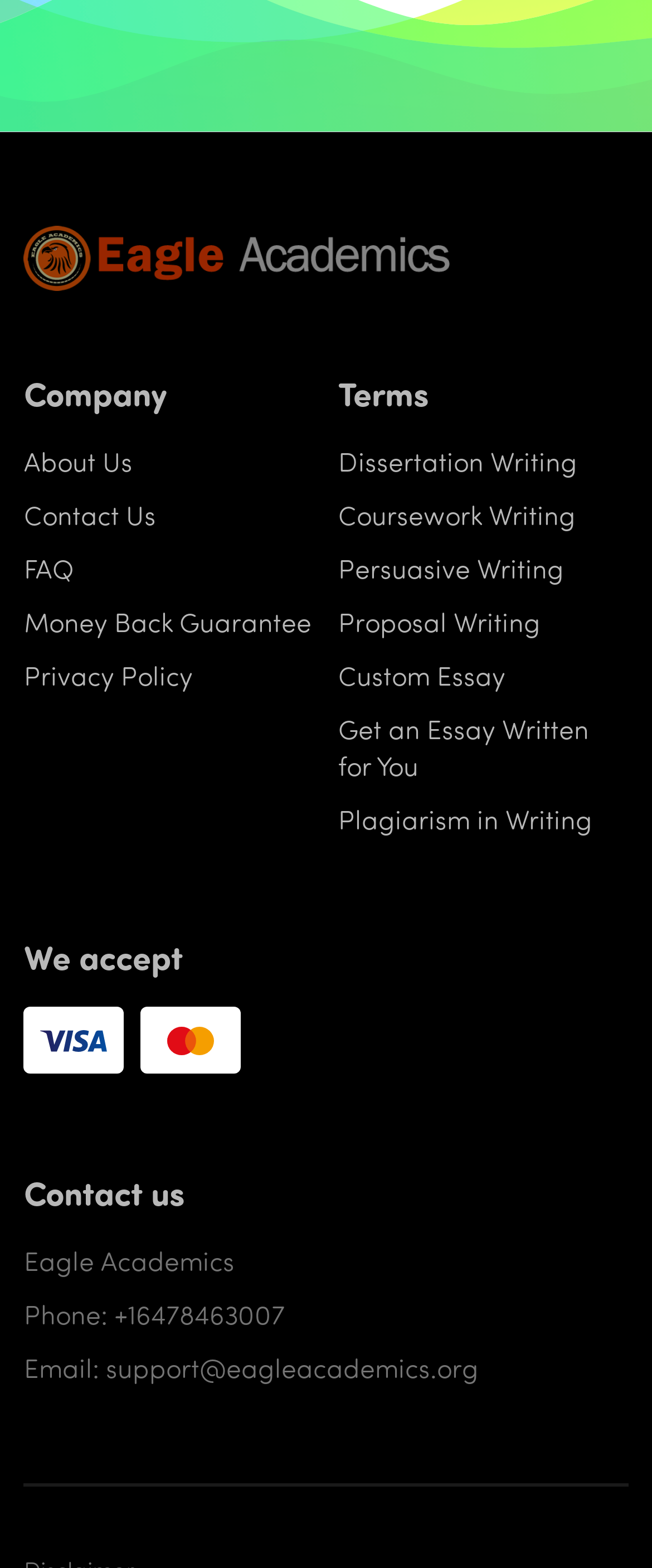Highlight the bounding box coordinates of the region I should click on to meet the following instruction: "Click on Contact Us".

[0.037, 0.317, 0.239, 0.341]